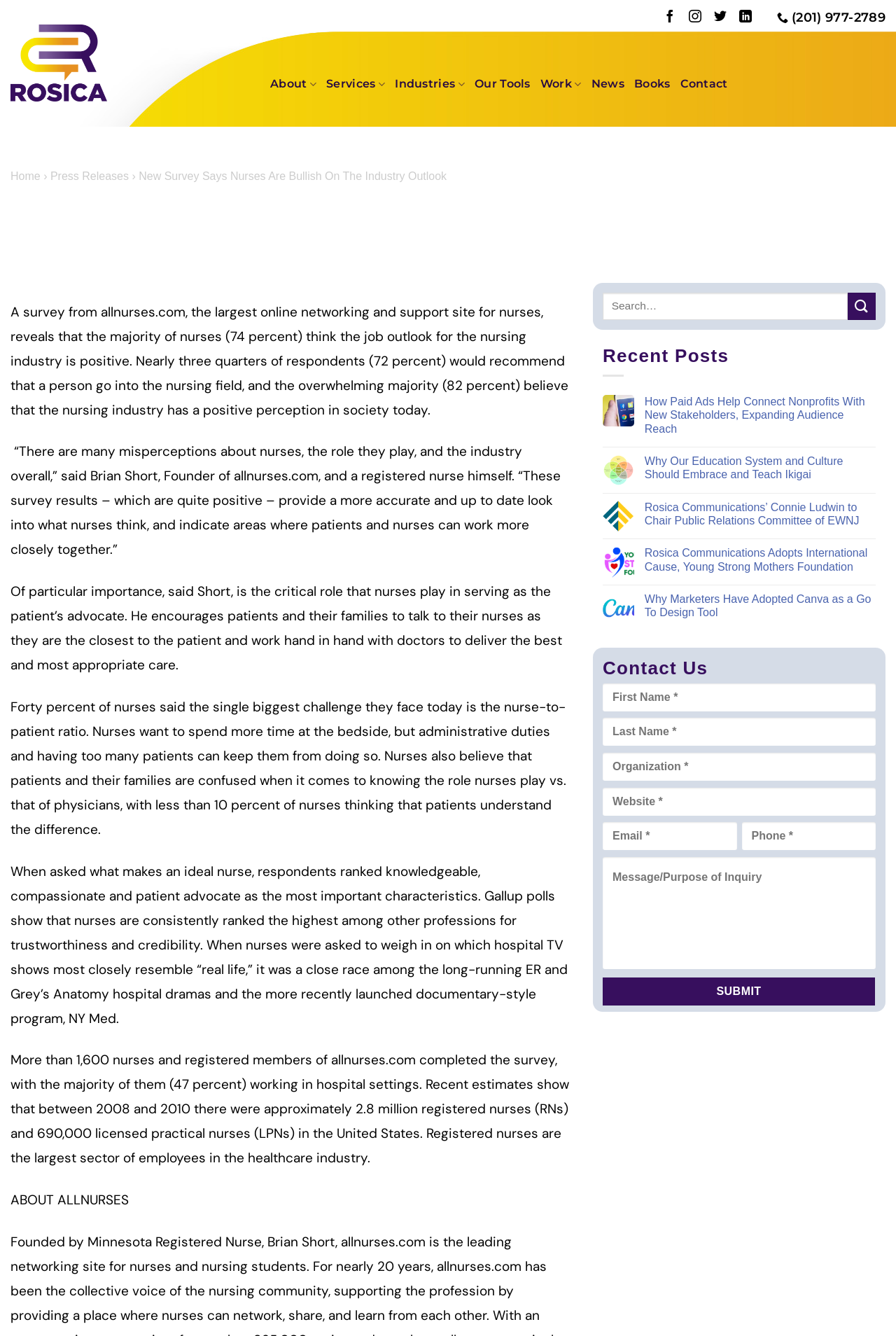What is the main topic of the survey mentioned in the article?
Use the image to give a comprehensive and detailed response to the question.

I found the answer by reading the article's content, specifically the first paragraph, which mentions a survey from allnurses.com about the nursing industry outlook.